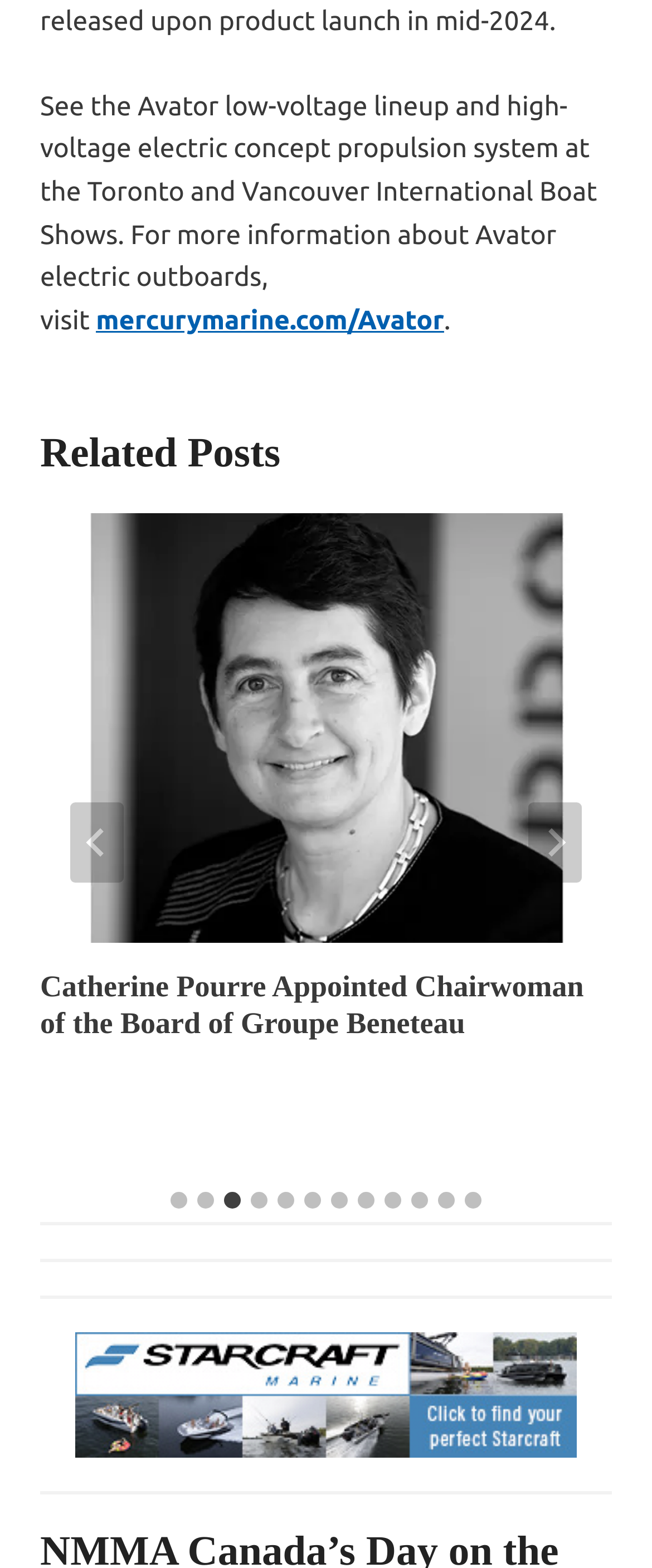Identify the coordinates of the bounding box for the element that must be clicked to accomplish the instruction: "Select slide 1".

[0.262, 0.761, 0.287, 0.771]